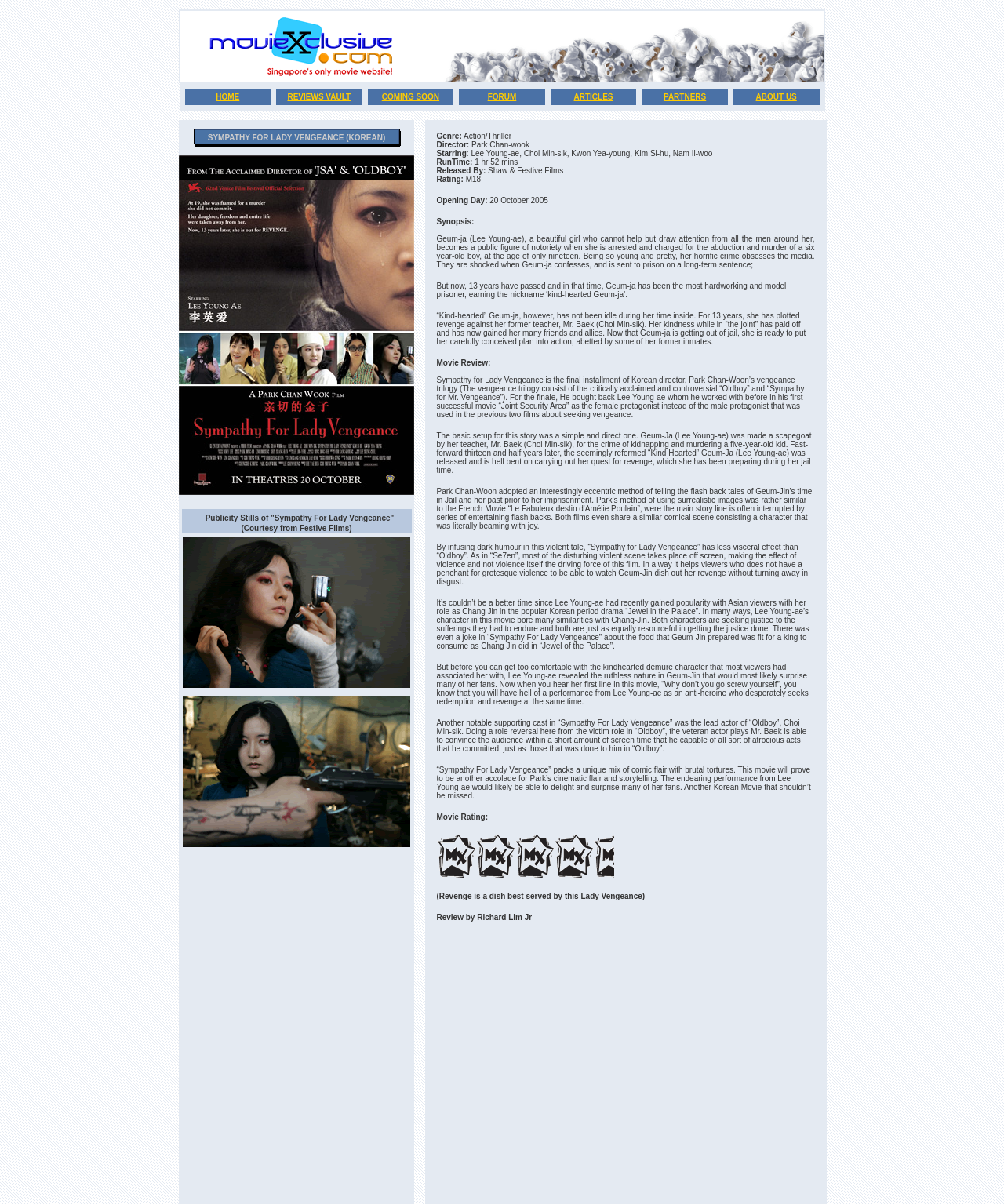Please identify the bounding box coordinates of the element that needs to be clicked to perform the following instruction: "View movie publicity stills".

[0.181, 0.423, 0.41, 0.443]